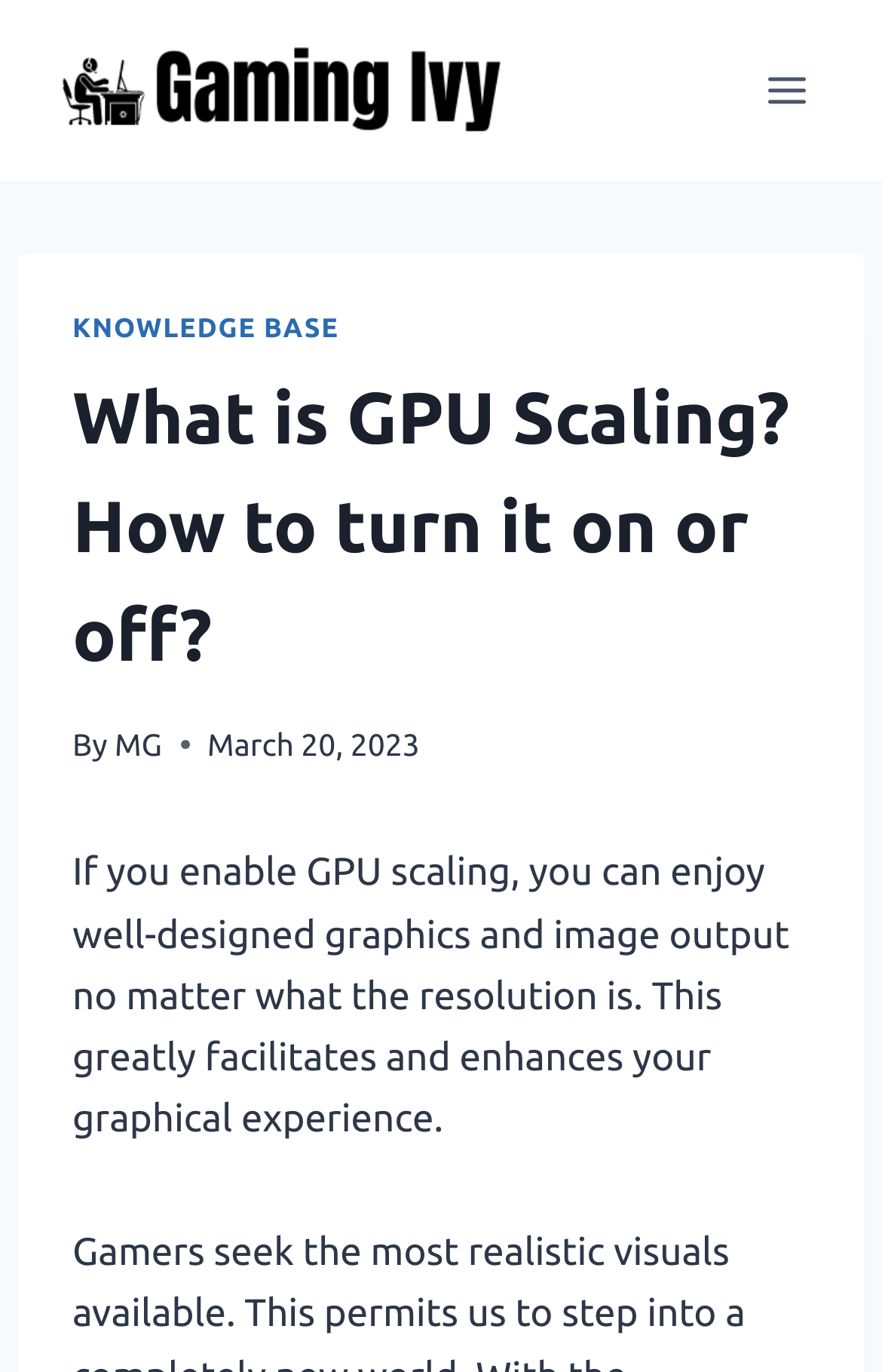Give a detailed account of the webpage, highlighting key information.

The webpage is about GPU scaling, with a title "What is GPU Scaling? How to turn it on or off?" at the top. Below the title, there is a header section with a link to "KNOWLEDGE BASE" on the left and a heading that repeats the title on the right. 

To the top left, there is a logo of "Gaming Ivy" which is also a link, accompanied by an image of the same name. On the top right, there is a button to "Open menu" which is not expanded. 

In the main content area, there is a brief introduction to GPU scaling, stating that it enables the monitor to display video output with several scaling options. Below this, there is a byline with the author's name "MG" and a timestamp of "March 20, 2023". 

Further down, there is a paragraph of text that explains the benefits of GPU scaling, which includes enjoying well-designed graphics and image output regardless of the resolution, thus enhancing the graphical experience.